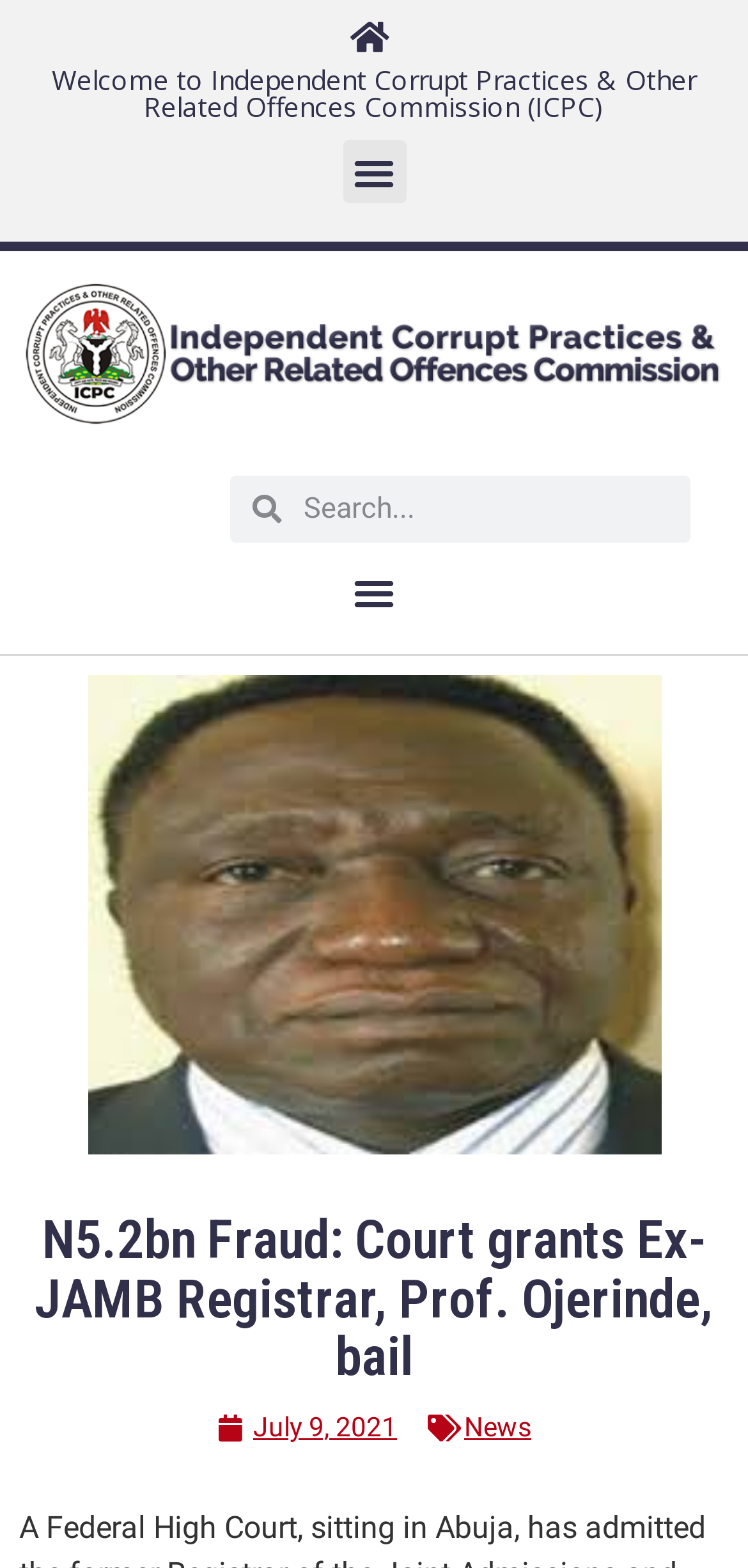Please answer the following question using a single word or phrase: What is the date of the news article?

July 9, 2021